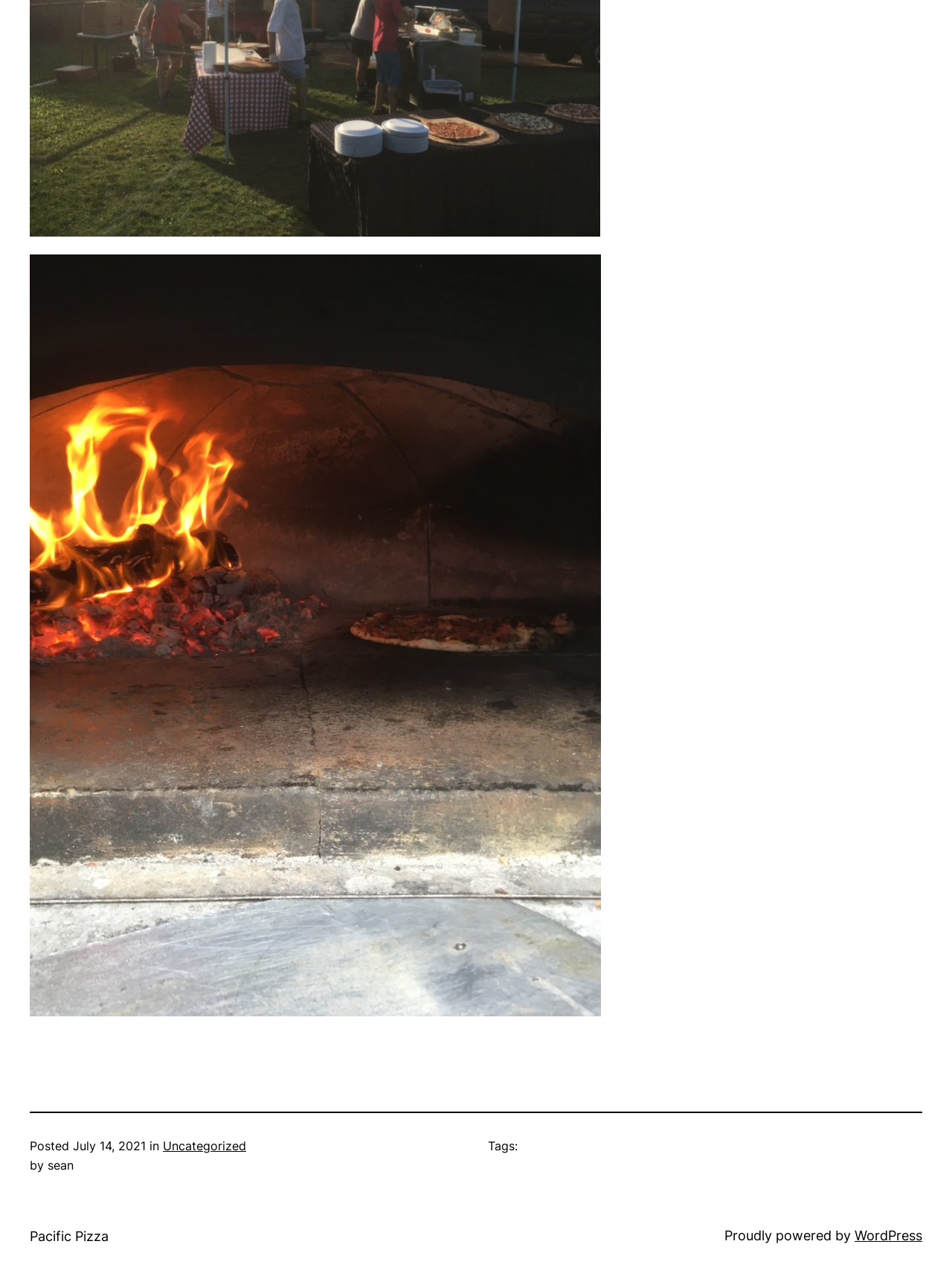Using a single word or phrase, answer the following question: 
What is the platform that powers the website?

WordPress